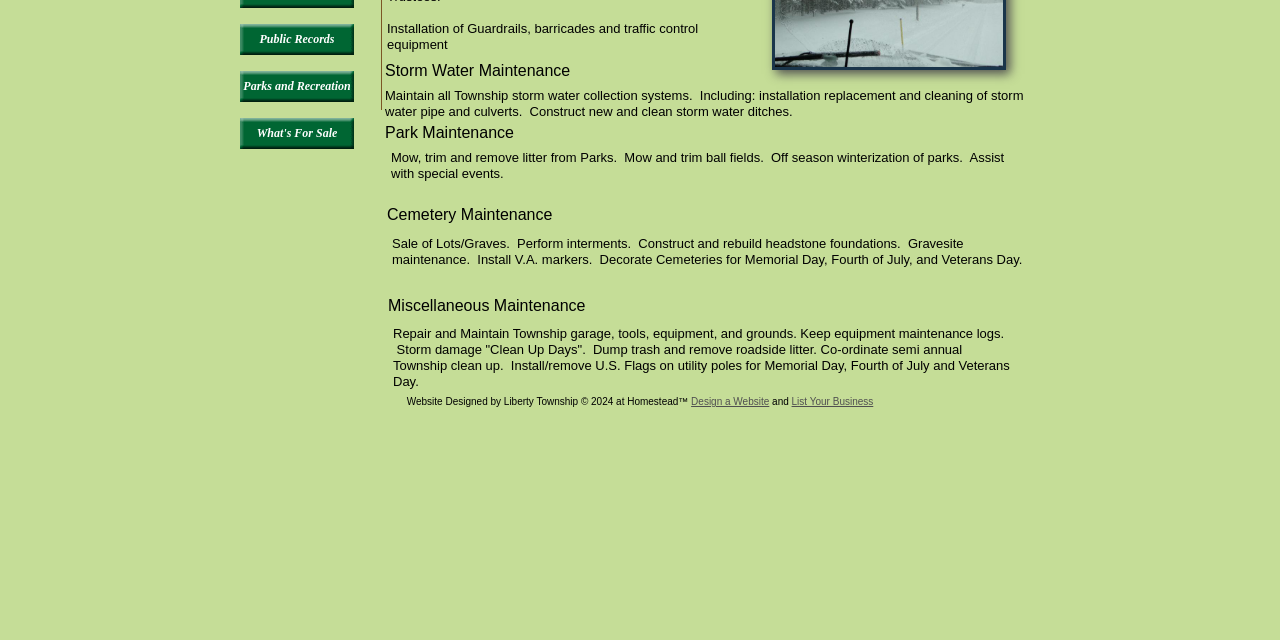Find the bounding box of the UI element described as follows: "Public Records".

[0.188, 0.038, 0.277, 0.086]